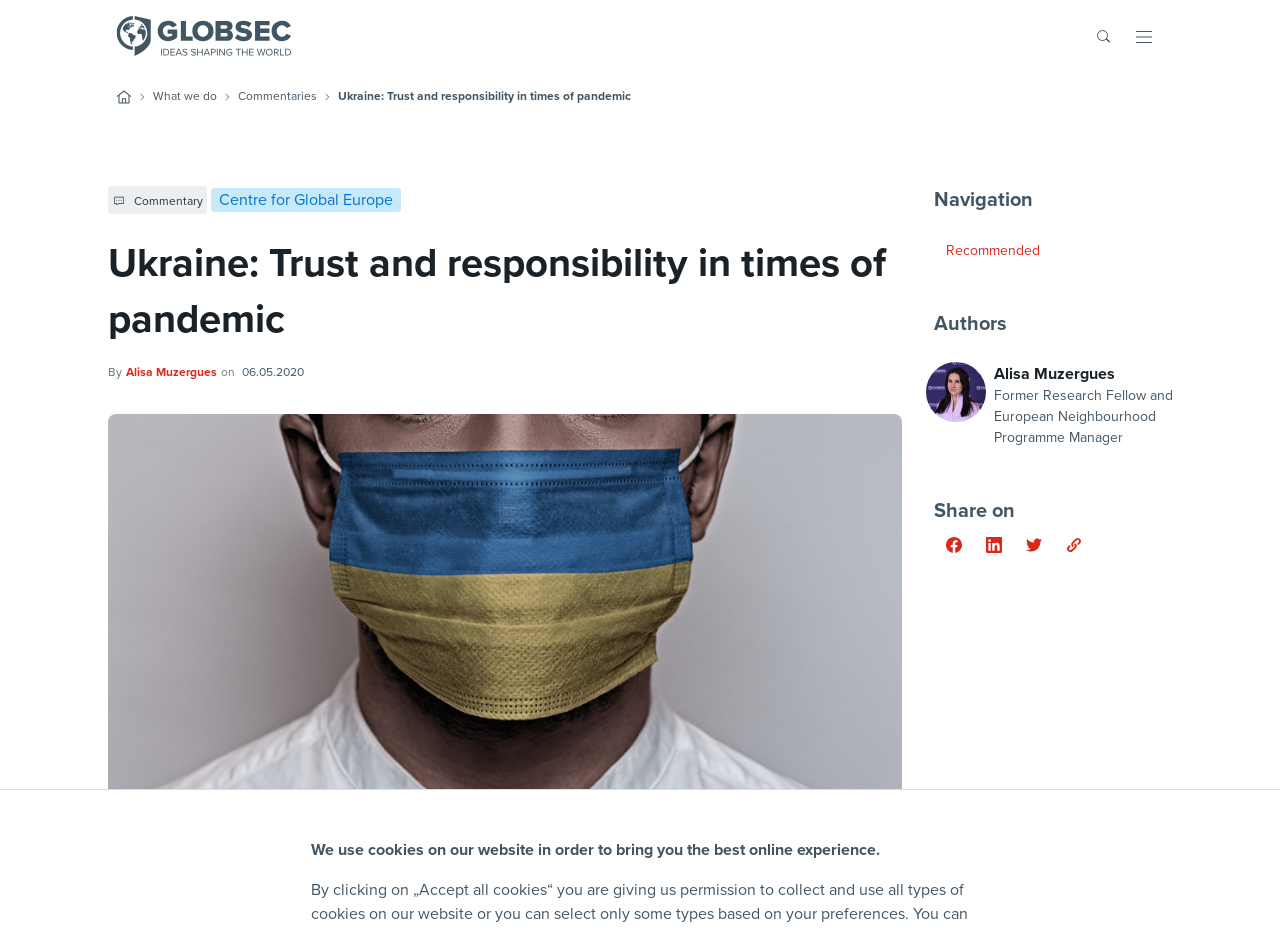Determine the bounding box coordinates of the UI element described by: "Centre for Global Europe".

[0.165, 0.202, 0.313, 0.228]